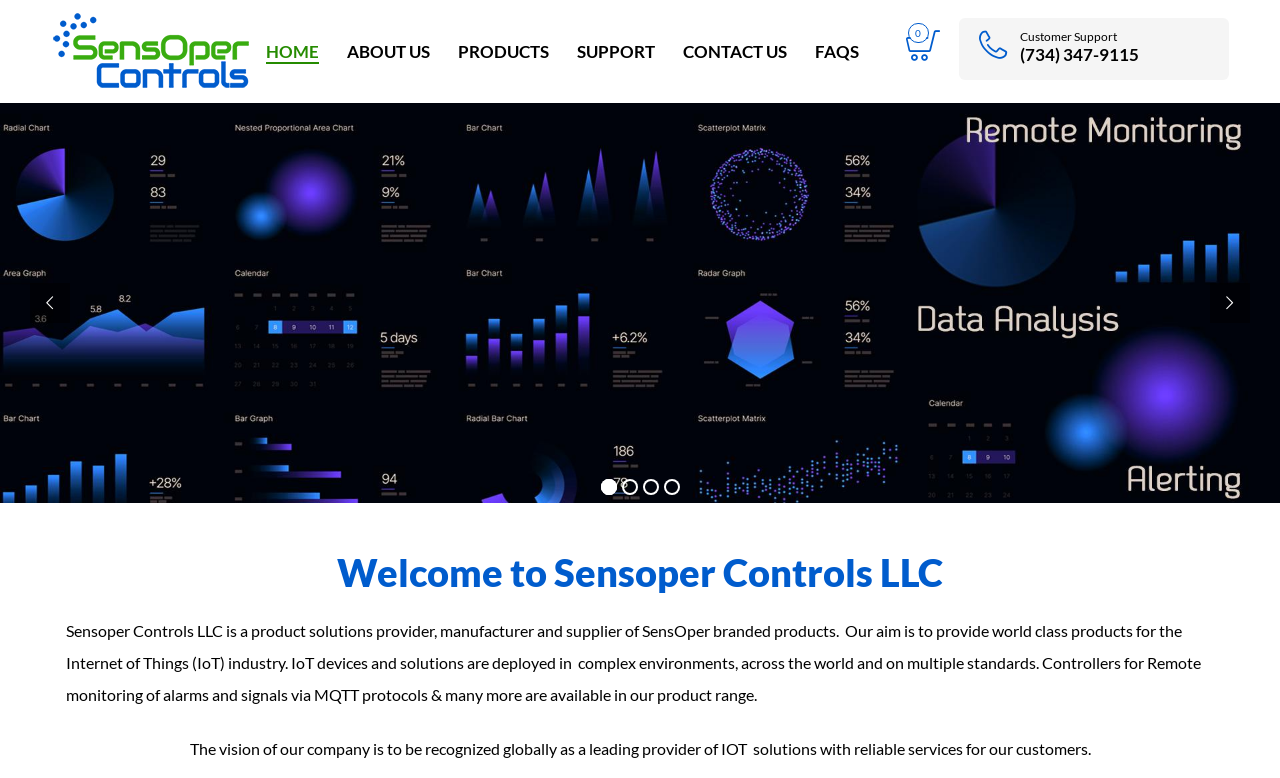Please identify the bounding box coordinates of the area that needs to be clicked to fulfill the following instruction: "Click on HOME."

[0.197, 0.05, 0.26, 0.084]